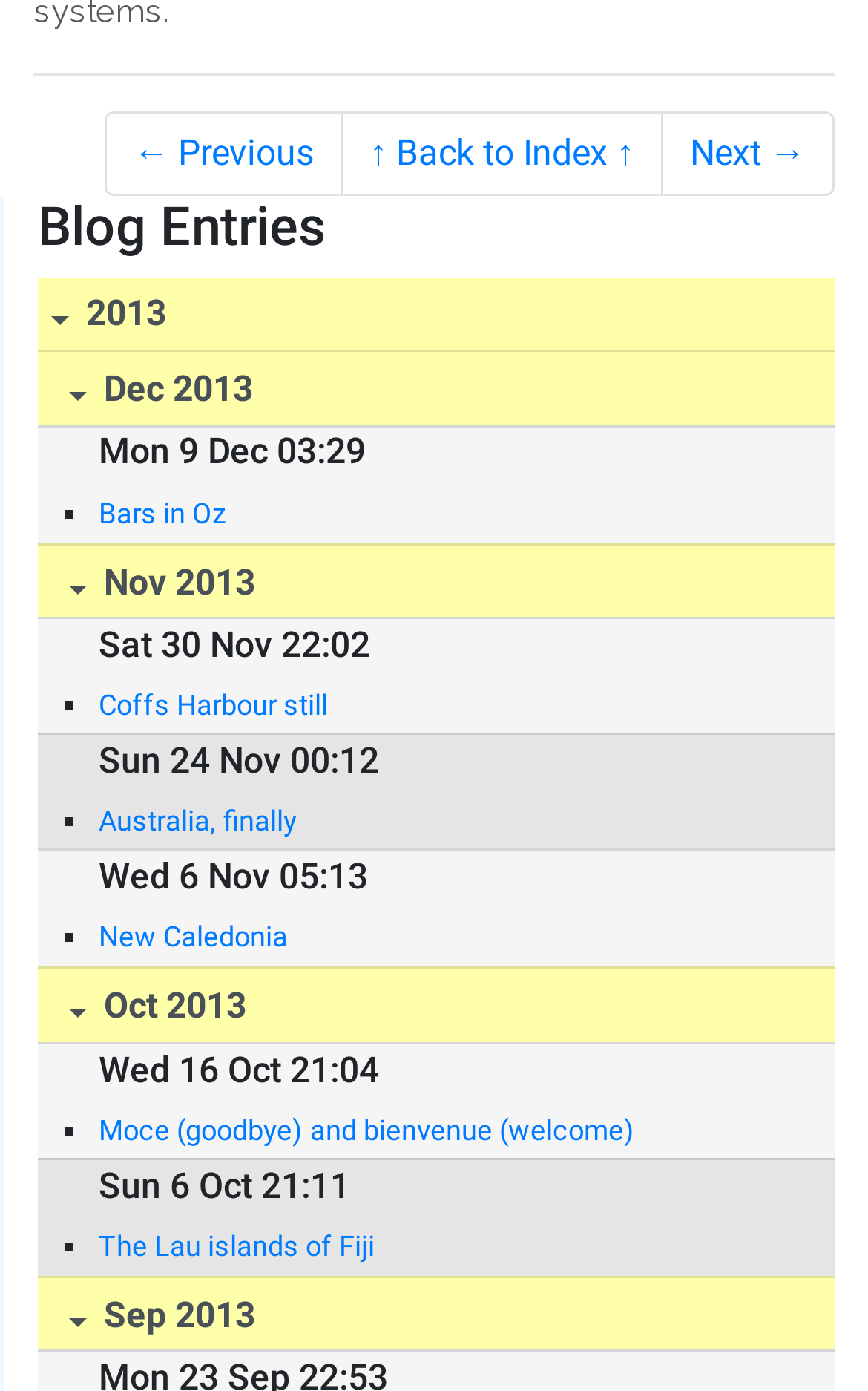Using the format (top-left x, top-left y, bottom-right x, bottom-right y), and given the element description, identify the bounding box coordinates within the screenshot: Coffs Harbour still

[0.114, 0.492, 0.91, 0.523]